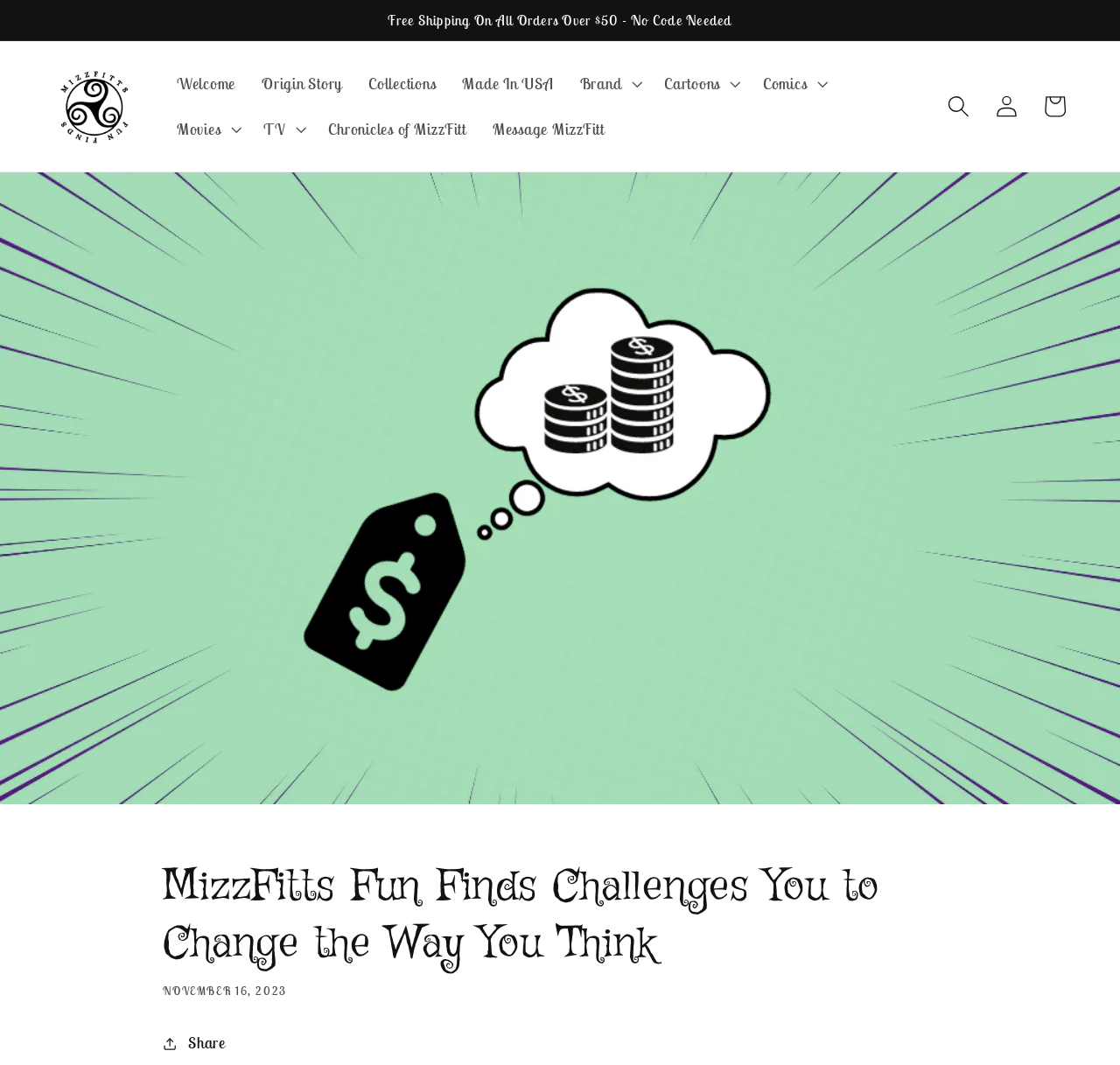What is the name of the website?
Refer to the screenshot and deliver a thorough answer to the question presented.

The webpage has a link with the text 'MizzFitts Fun Finds' at the top, which is likely the name of the website.